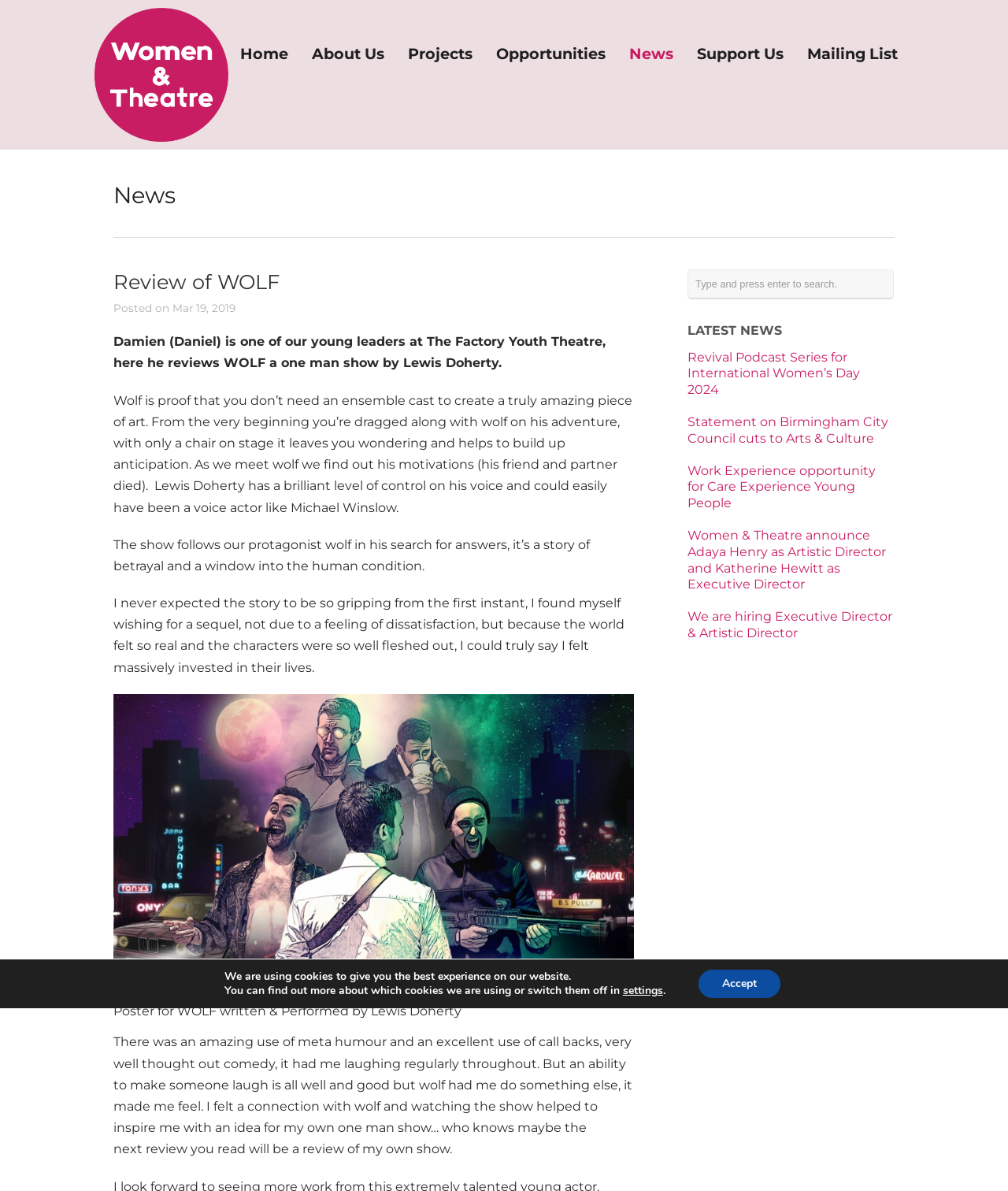Identify the bounding box coordinates of the clickable section necessary to follow the following instruction: "Search for something". The coordinates should be presented as four float numbers from 0 to 1, i.e., [left, top, right, bottom].

[0.682, 0.226, 0.887, 0.251]